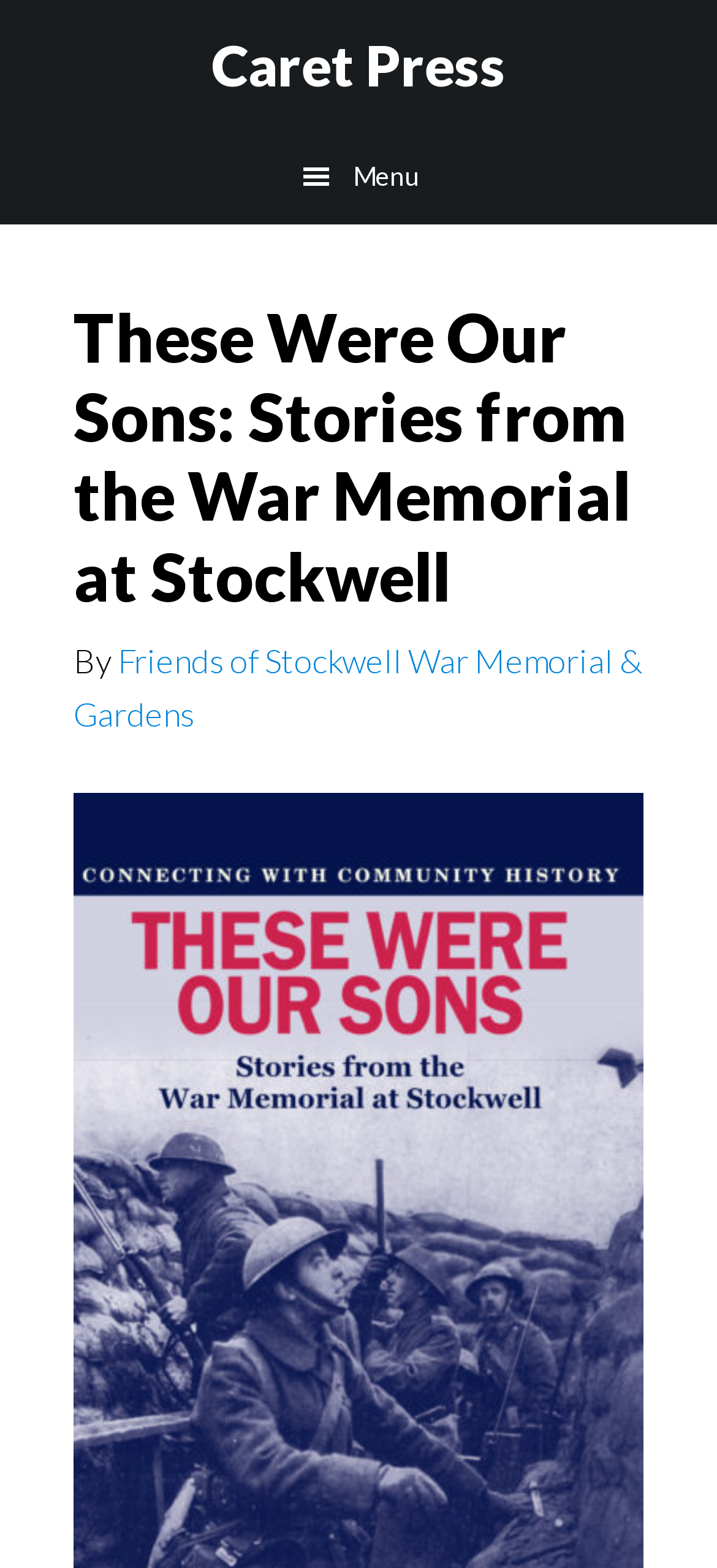Who is the author of the content?
Provide a thorough and detailed answer to the question.

I found the author of the content by looking at the header section of the webpage, where I saw a link with the text 'Friends of Stockwell War Memorial & Gardens' next to the word 'By'. This suggests that Friends of Stockwell War Memorial & Gardens is the author of the content on this webpage.